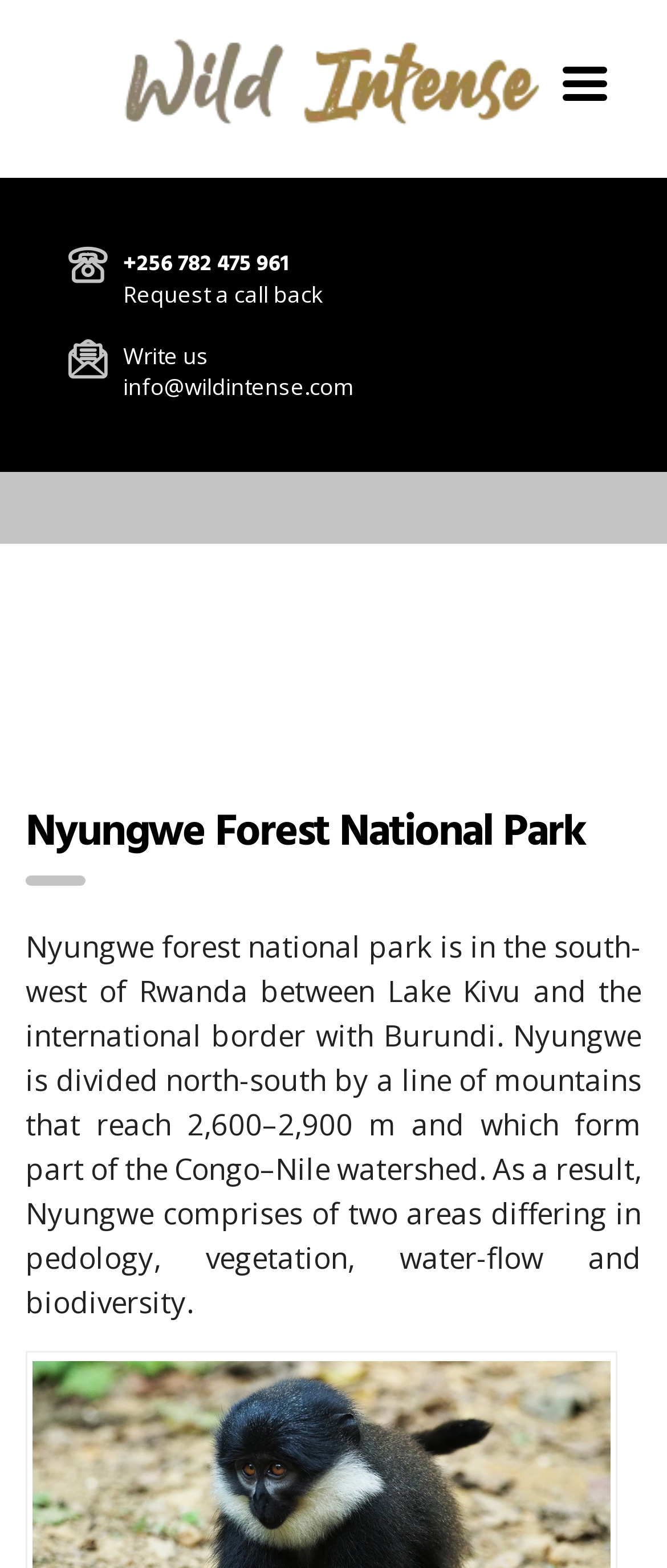What is the elevation of the mountains in Nyungwe Forest National Park?
Based on the visual, give a brief answer using one word or a short phrase.

2,600-2,900 m